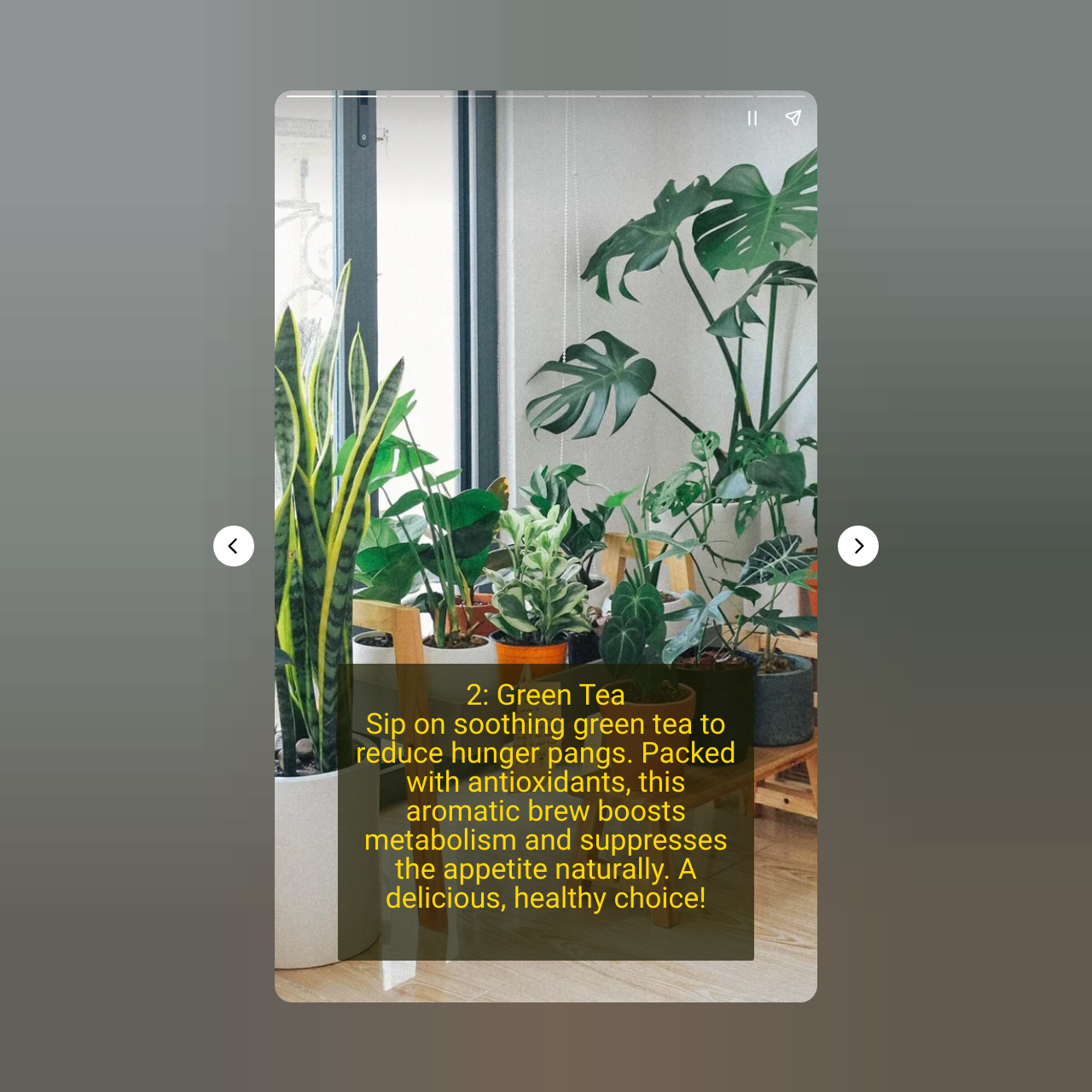Locate and extract the headline of this webpage.

Please Click Here For More Stories